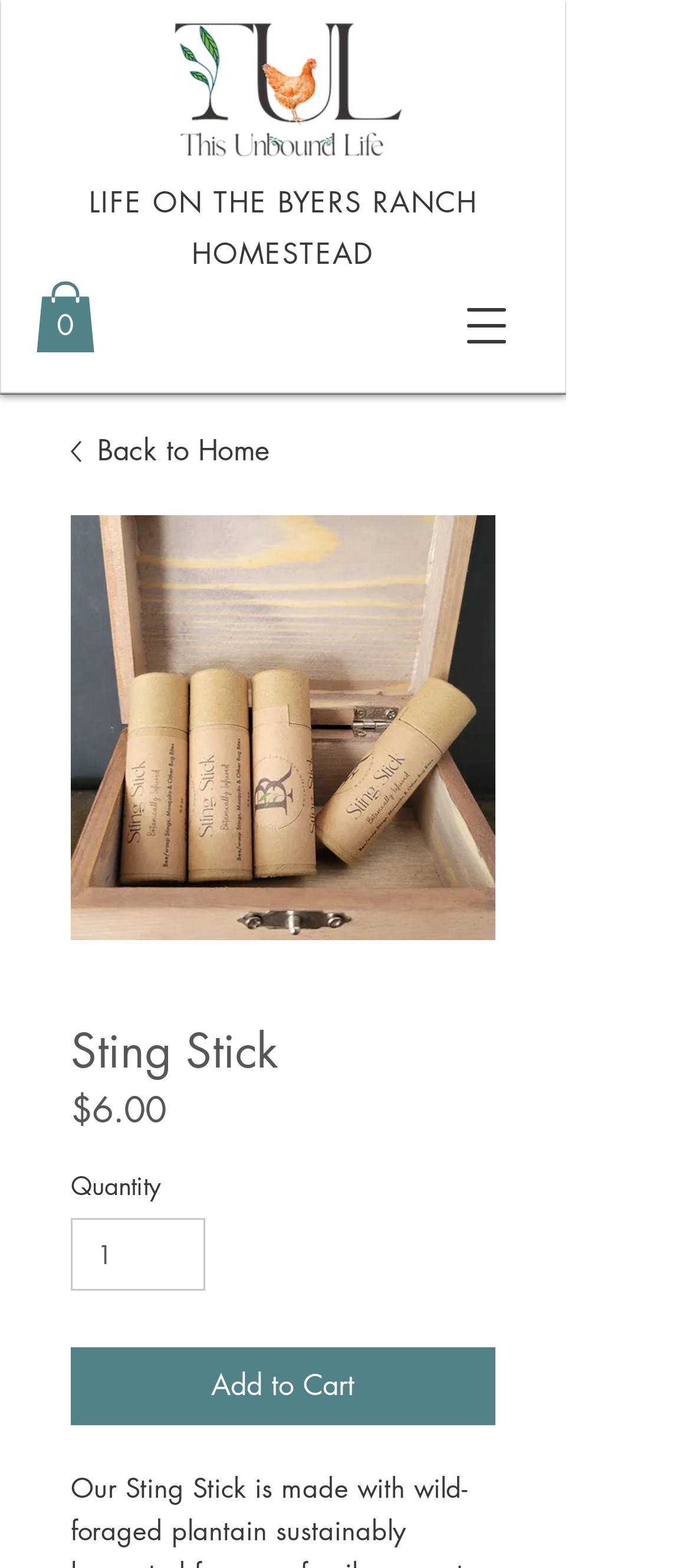Using details from the image, please answer the following question comprehensively:
What is the purpose of the button below the product name?

I found the purpose of the button by looking at the button element that says 'Add to Cart' which is located below the product name and price.